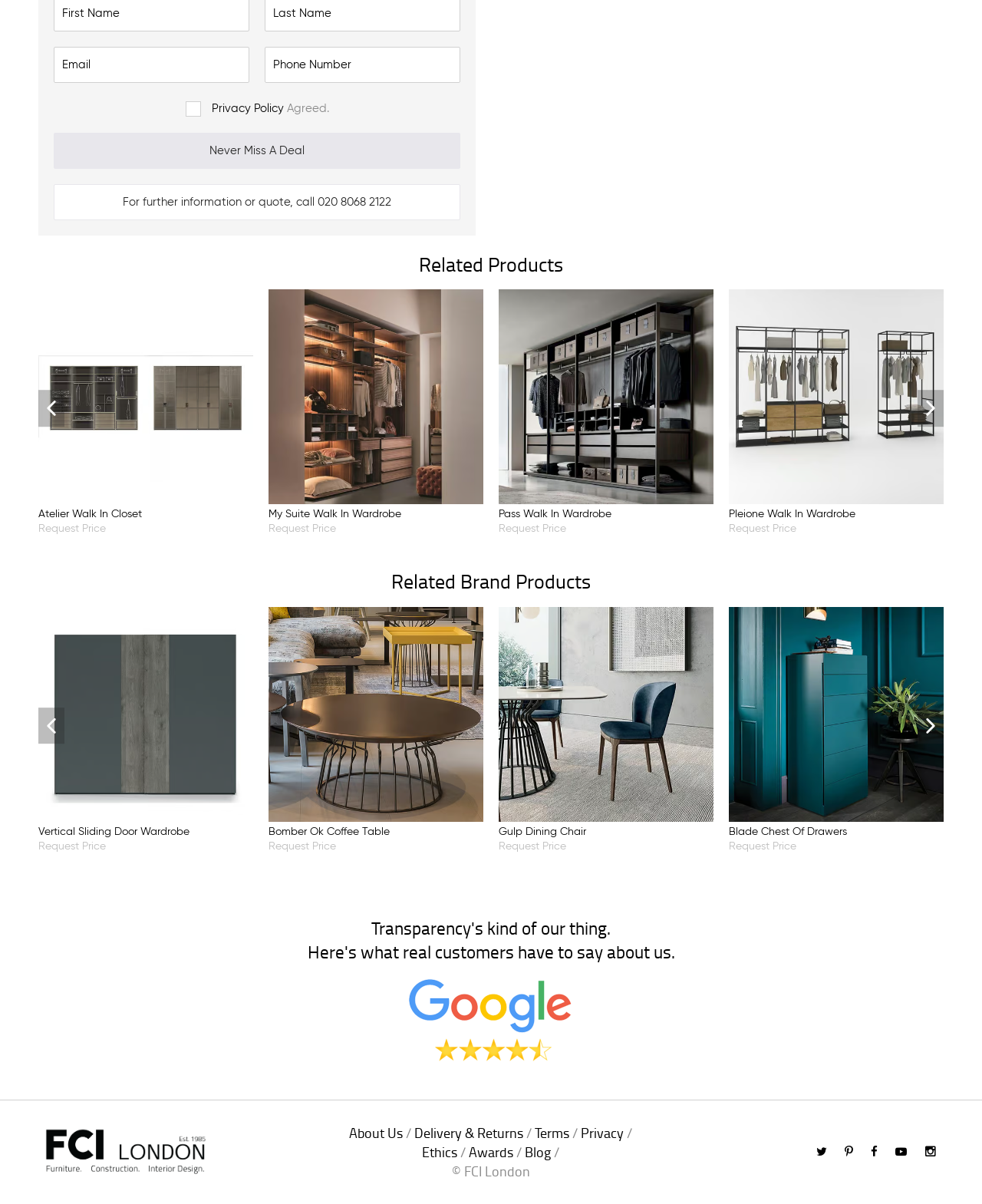What is the significance of the 'Google Reviews Logo'?
By examining the image, provide a one-word or phrase answer.

To display reviews